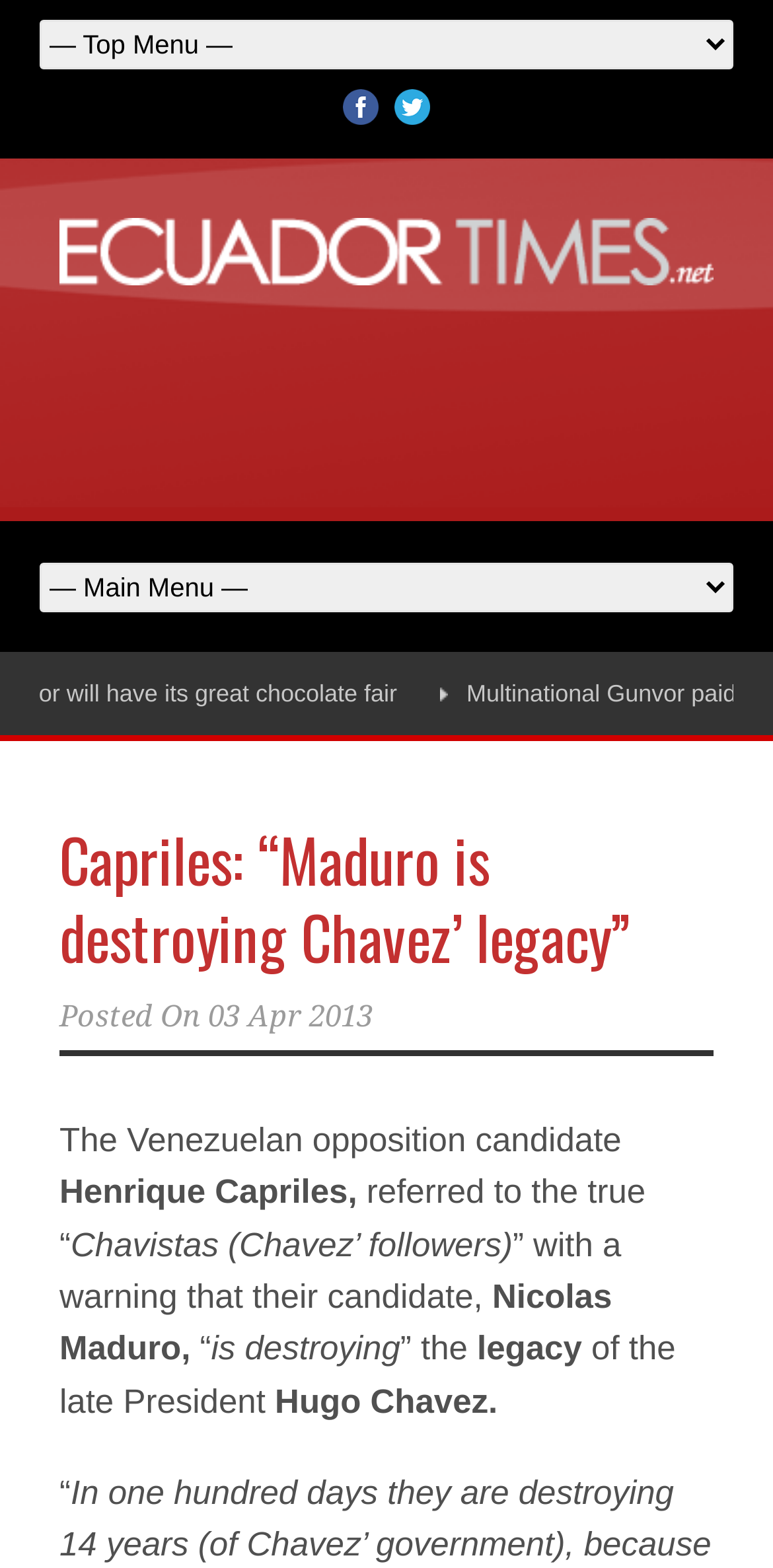What is the warning given by Henrique Capriles to the Chavistas?
Please provide a comprehensive answer based on the details in the screenshot.

I found the answer by reading the text on the webpage, specifically the sentence 'Henrique Capriles... referred to the true “Chavistas (Chavez’ followers)” with a warning that their candidate, Nicolas Maduro, “is destroying” the legacy...' which mentions the warning given by Henrique Capriles.